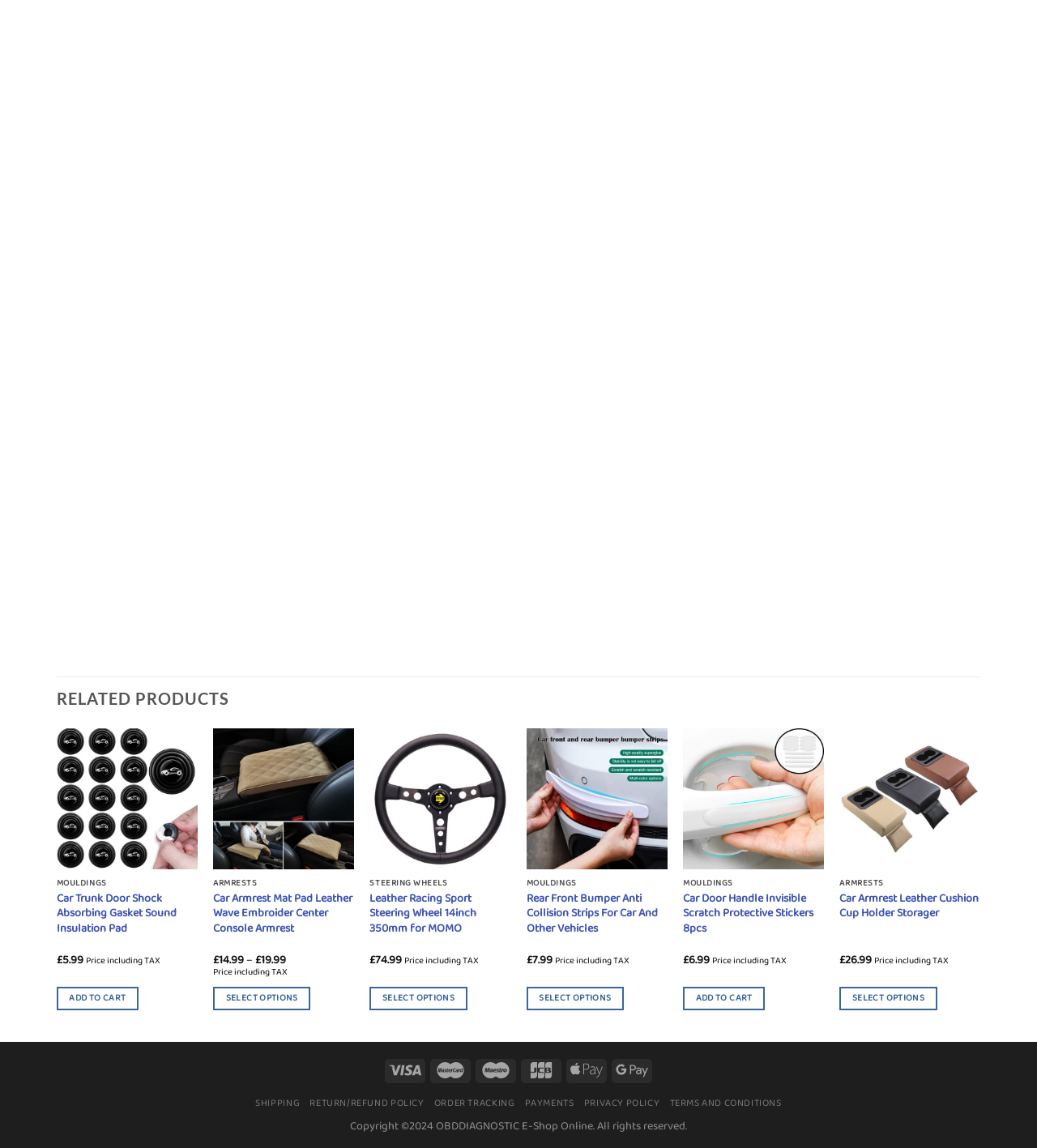How many images are there for the 'Car Door Handle Invisible Scratch Protective Stickers'?
Provide a short answer using one word or a brief phrase based on the image.

2